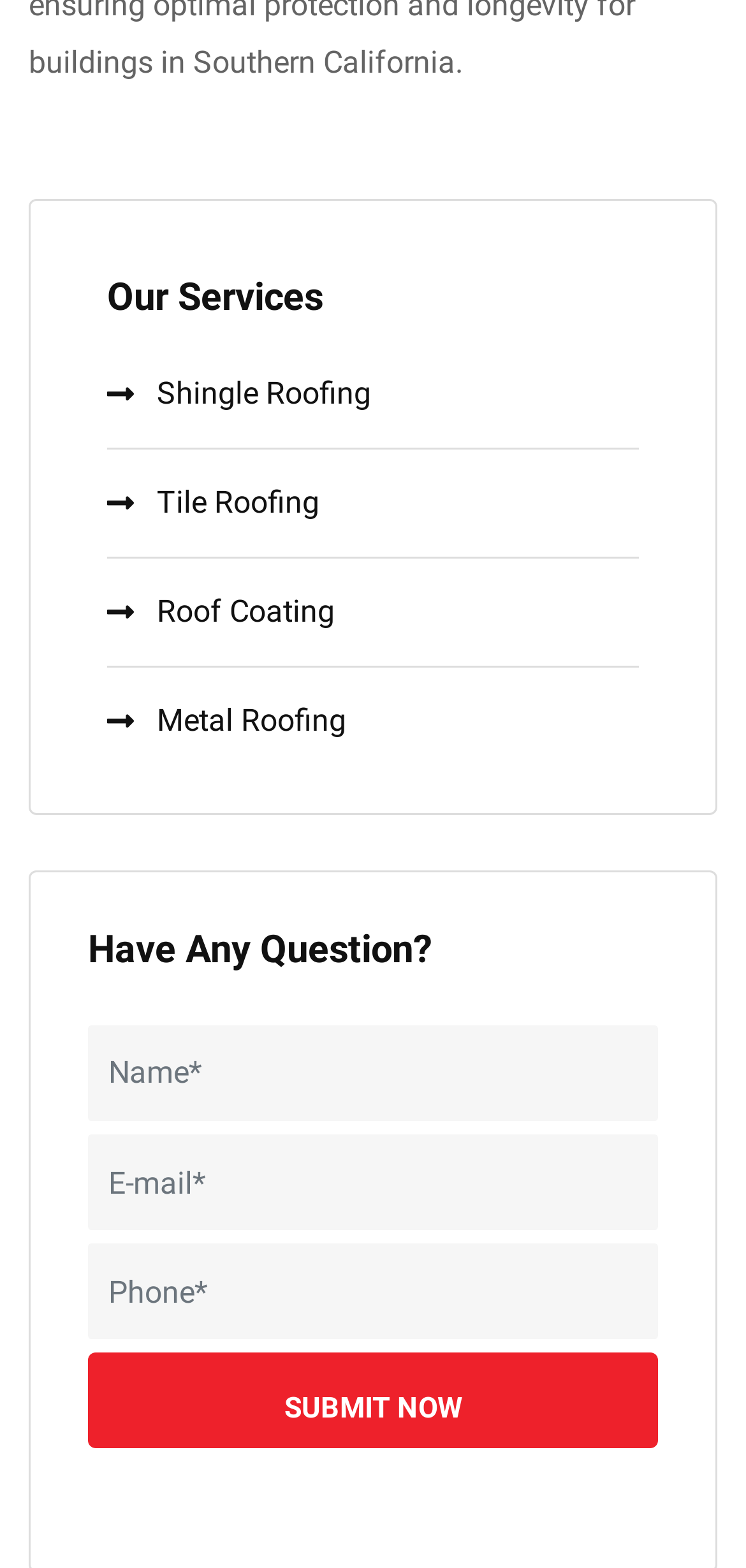Please determine the bounding box coordinates of the element to click on in order to accomplish the following task: "Submit the contact form". Ensure the coordinates are four float numbers ranging from 0 to 1, i.e., [left, top, right, bottom].

[0.118, 0.863, 0.882, 0.924]